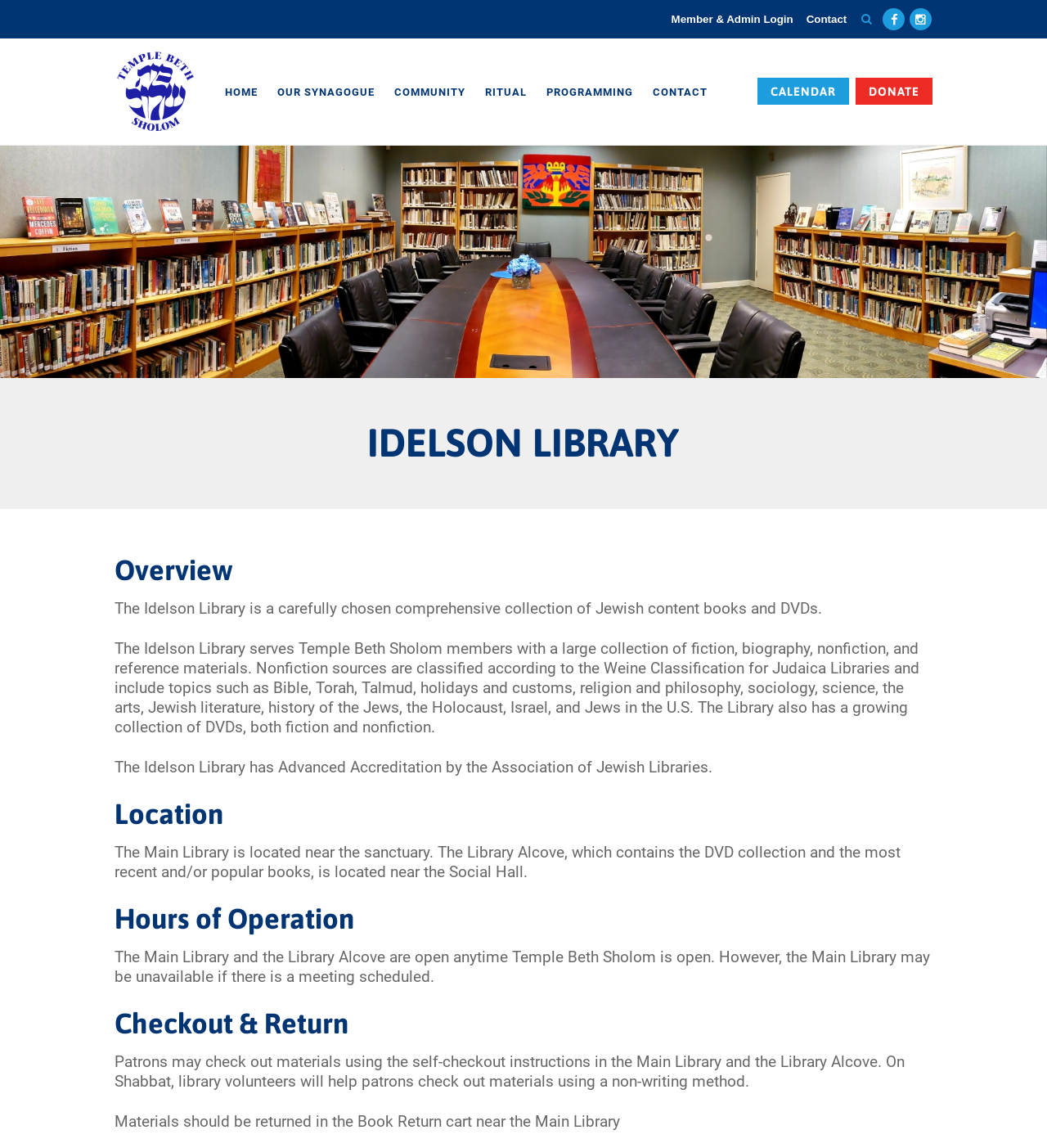How do patrons check out materials on Shabbat?
Using the information presented in the image, please offer a detailed response to the question.

According to the webpage, on Shabbat, library volunteers will help patrons check out materials using a non-writing method, as opposed to the self-checkout instructions used during other times.